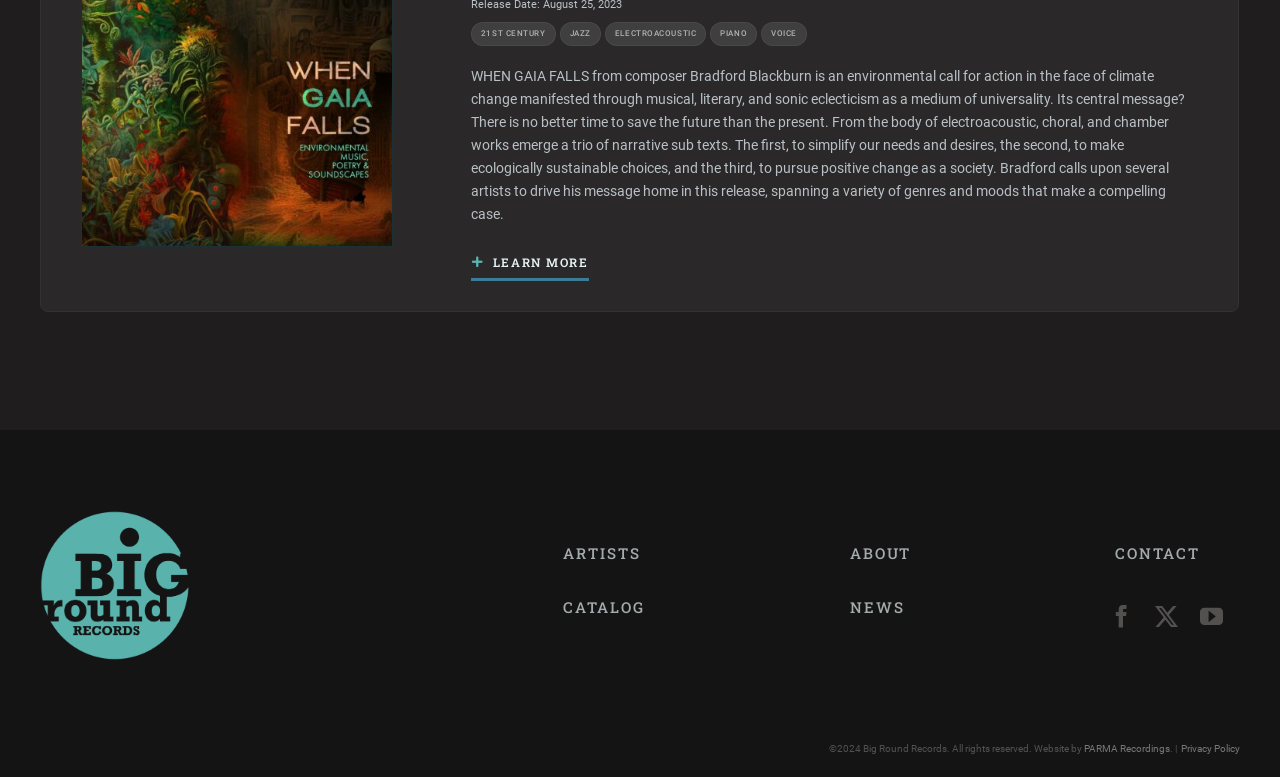Determine the bounding box of the UI component based on this description: "PARMA Recordings". The bounding box coordinates should be four float values between 0 and 1, i.e., [left, top, right, bottom].

[0.847, 0.956, 0.914, 0.97]